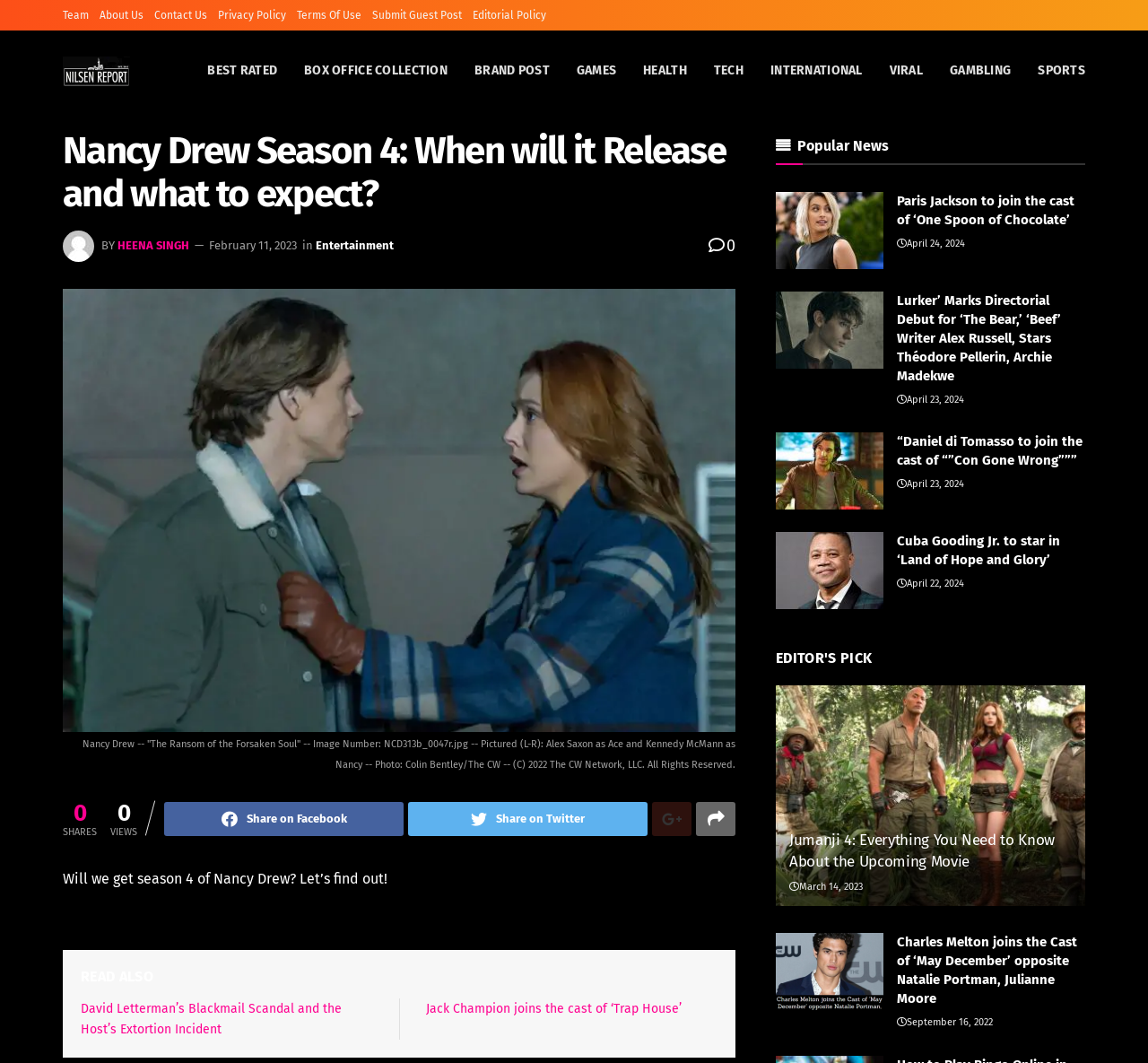Locate the bounding box coordinates of the area to click to fulfill this instruction: "Share the article on Facebook". The bounding box should be presented as four float numbers between 0 and 1, in the order [left, top, right, bottom].

[0.143, 0.755, 0.352, 0.787]